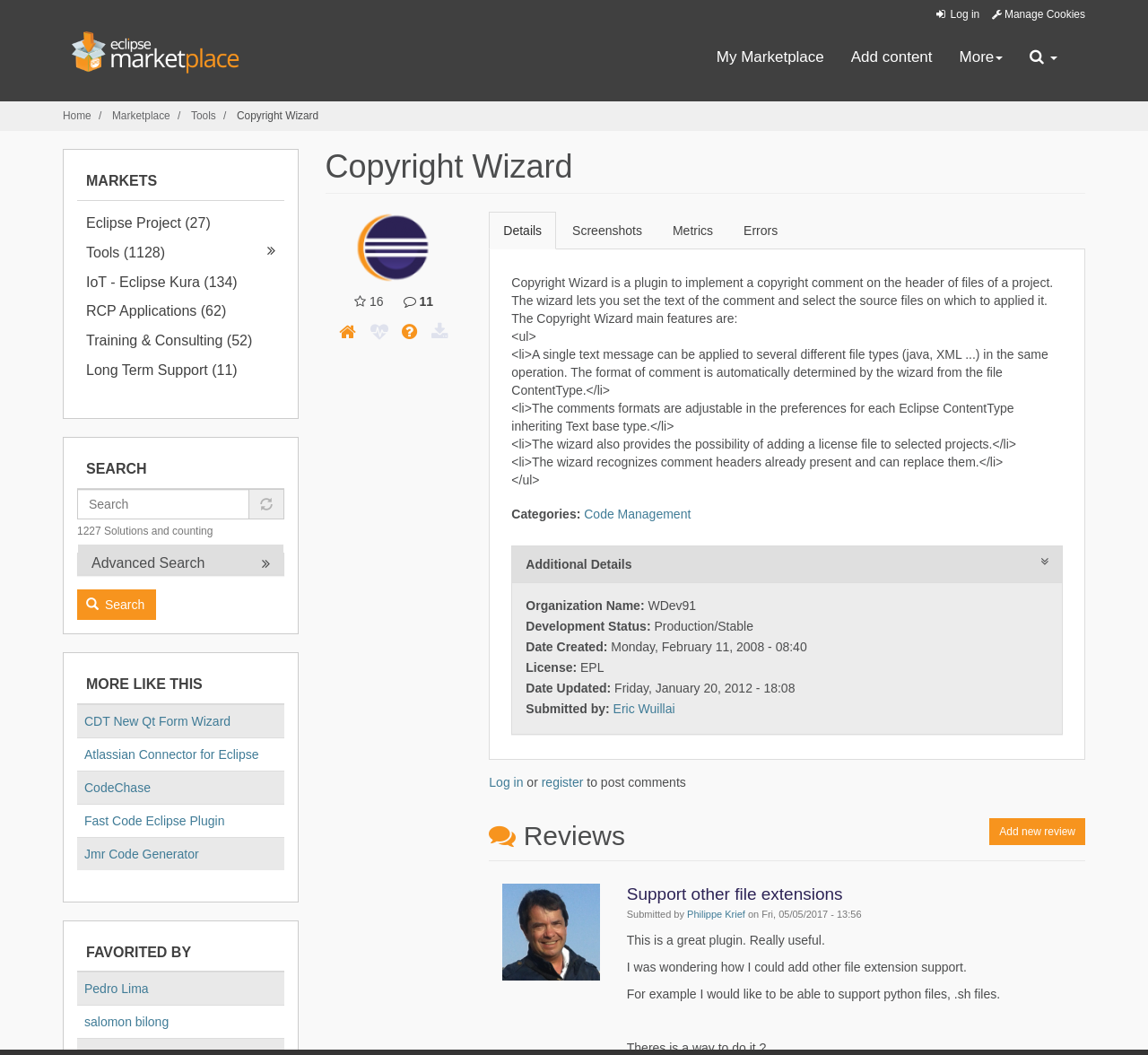Show the bounding box coordinates of the element that should be clicked to complete the task: "Log in".

[0.813, 0.008, 0.853, 0.02]